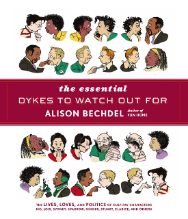Provide a short, one-word or phrase answer to the question below:
What is the focus of the character collection?

Lives, loves, struggles, and triumphs